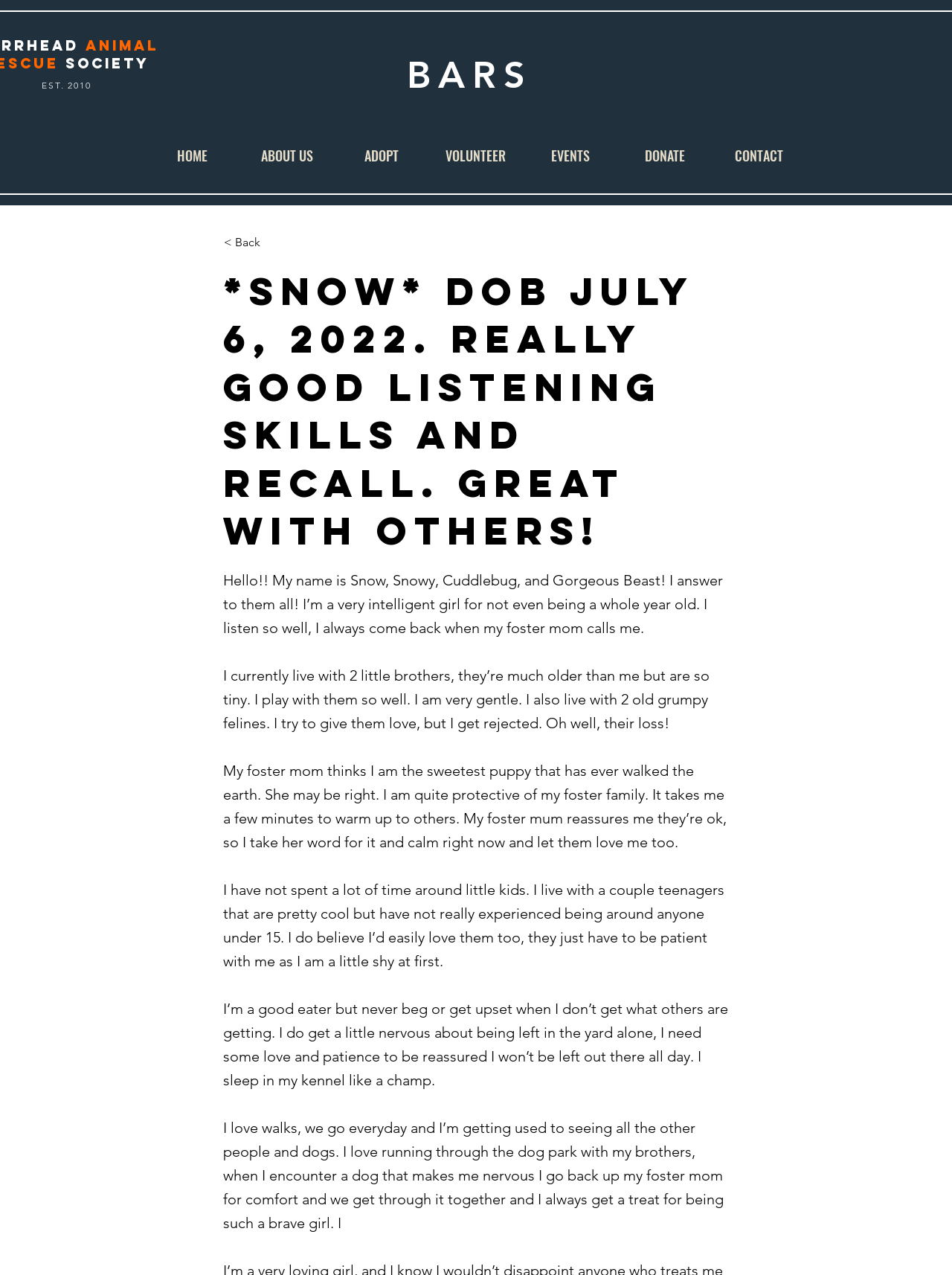Locate the bounding box of the UI element described by: "ADOPT" in the given webpage screenshot.

[0.351, 0.115, 0.45, 0.129]